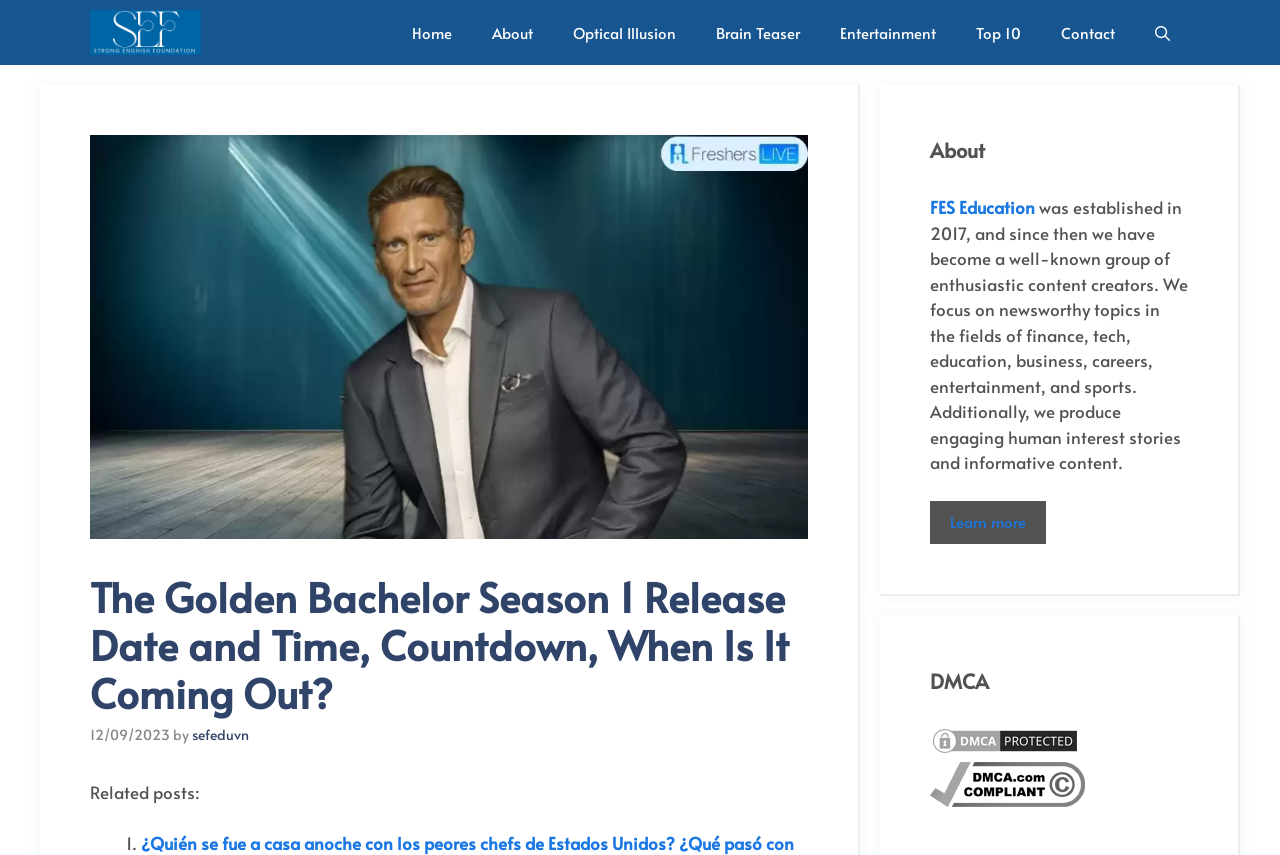Pinpoint the bounding box coordinates of the clickable area needed to execute the instruction: "Learn more about FES Education". The coordinates should be specified as four float numbers between 0 and 1, i.e., [left, top, right, bottom].

[0.727, 0.586, 0.817, 0.636]